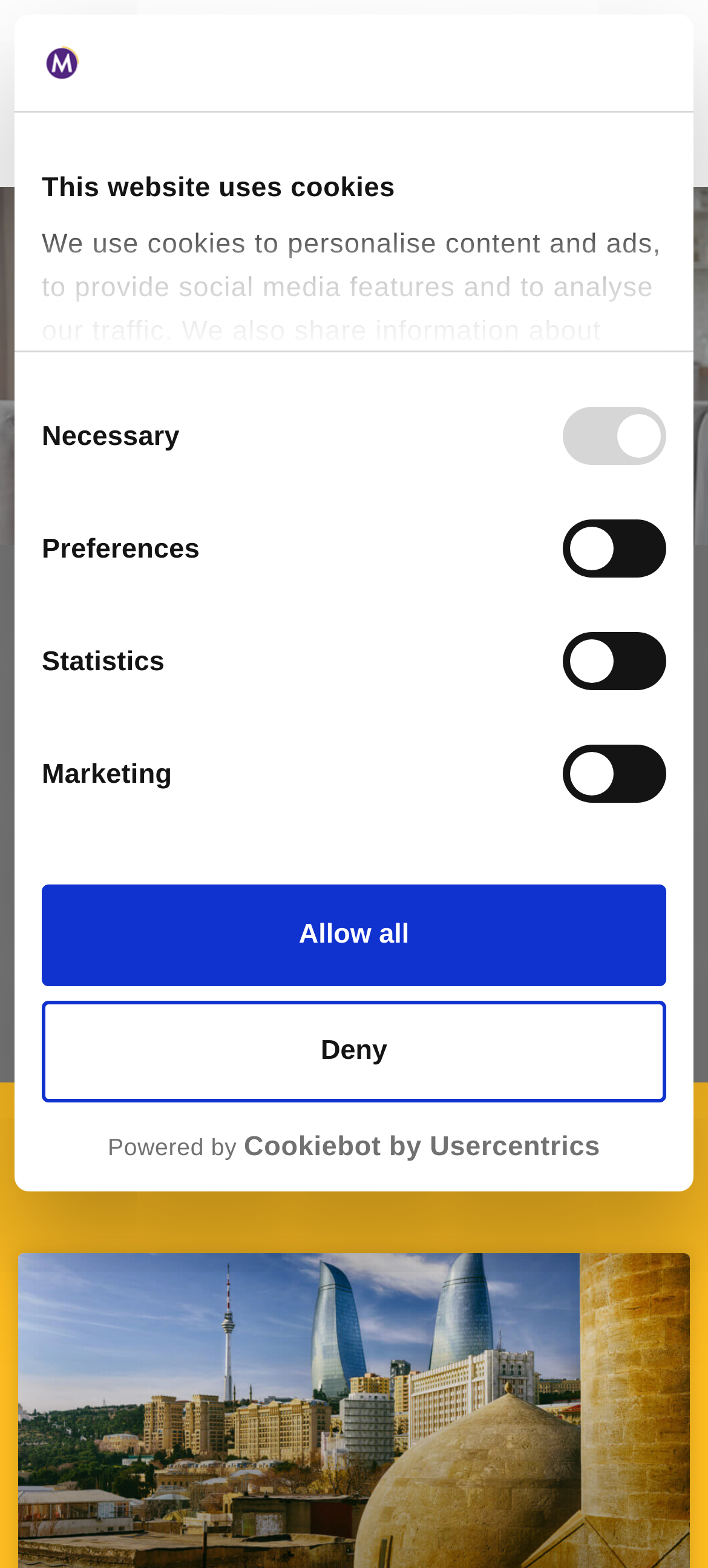Determine the bounding box coordinates of the target area to click to execute the following instruction: "View 'CASE STUDIES'."

[0.306, 0.582, 0.694, 0.632]